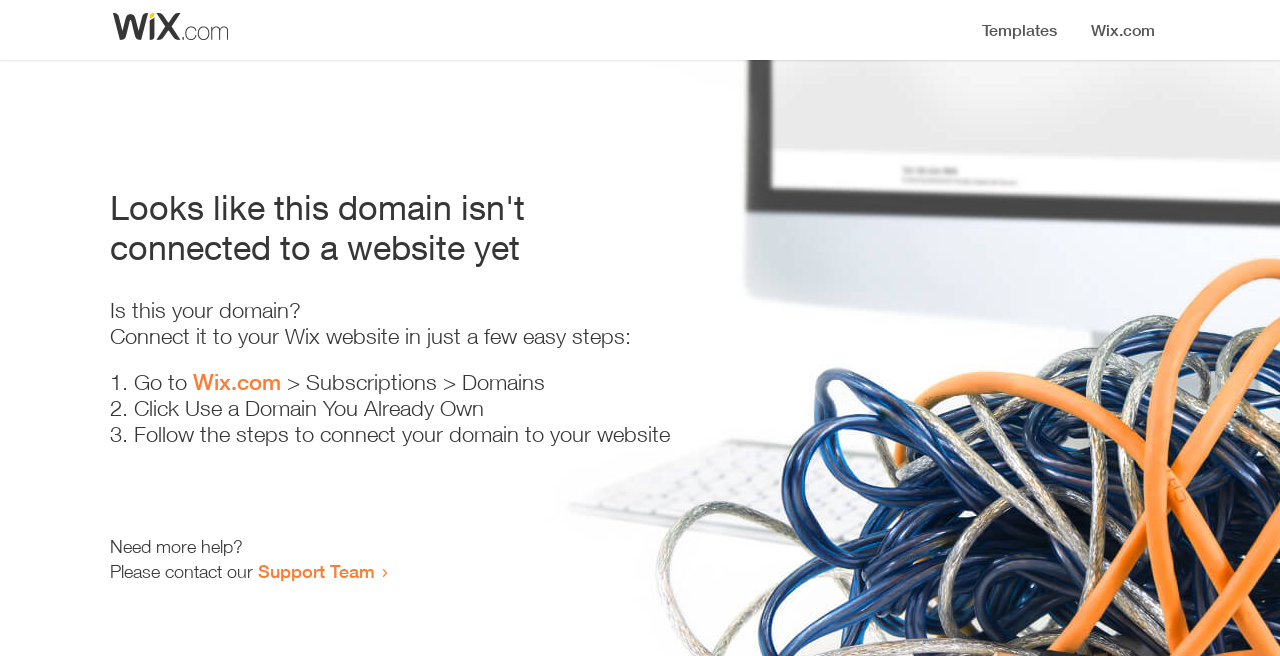Identify the bounding box coordinates for the UI element mentioned here: "Support Team". Provide the coordinates as four float values between 0 and 1, i.e., [left, top, right, bottom].

[0.202, 0.854, 0.293, 0.887]